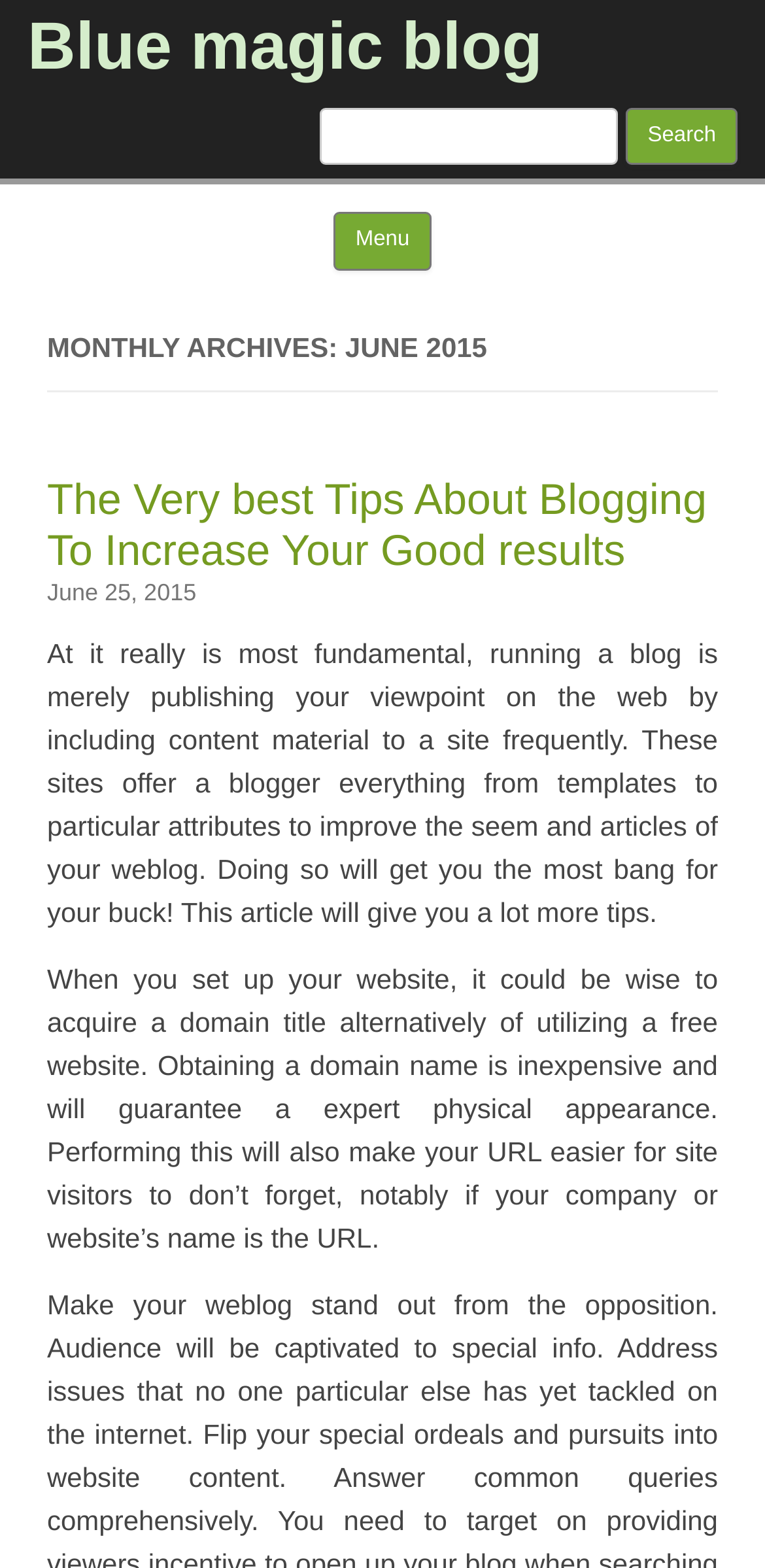Using the details from the image, please elaborate on the following question: What is the name of the blog?

The name of the blog can be found in the heading element at the top of the page, which reads 'Blue magic blog'.